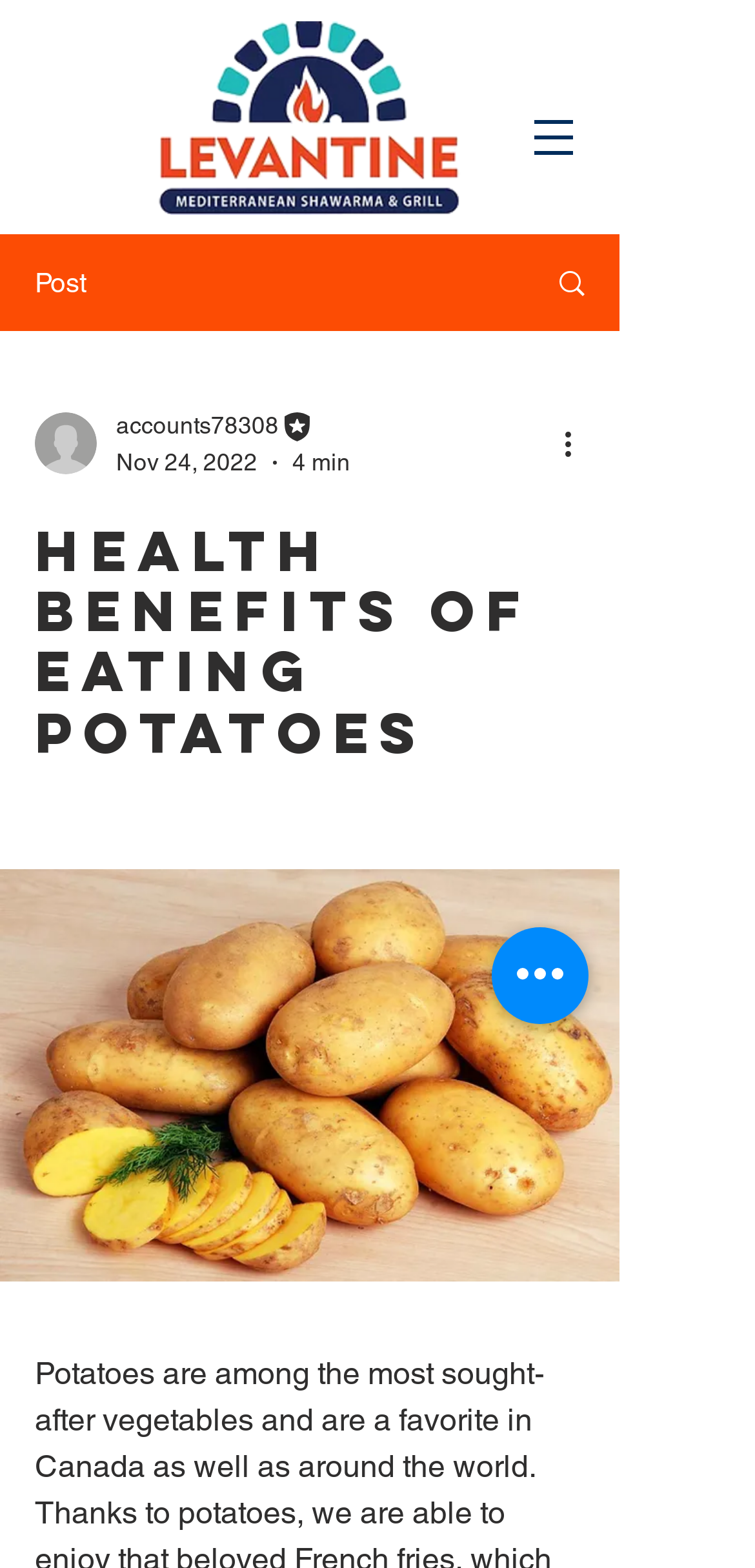Identify the bounding box for the UI element described as: "aria-label="More actions"". Ensure the coordinates are four float numbers between 0 and 1, formatted as [left, top, right, bottom].

[0.738, 0.268, 0.8, 0.298]